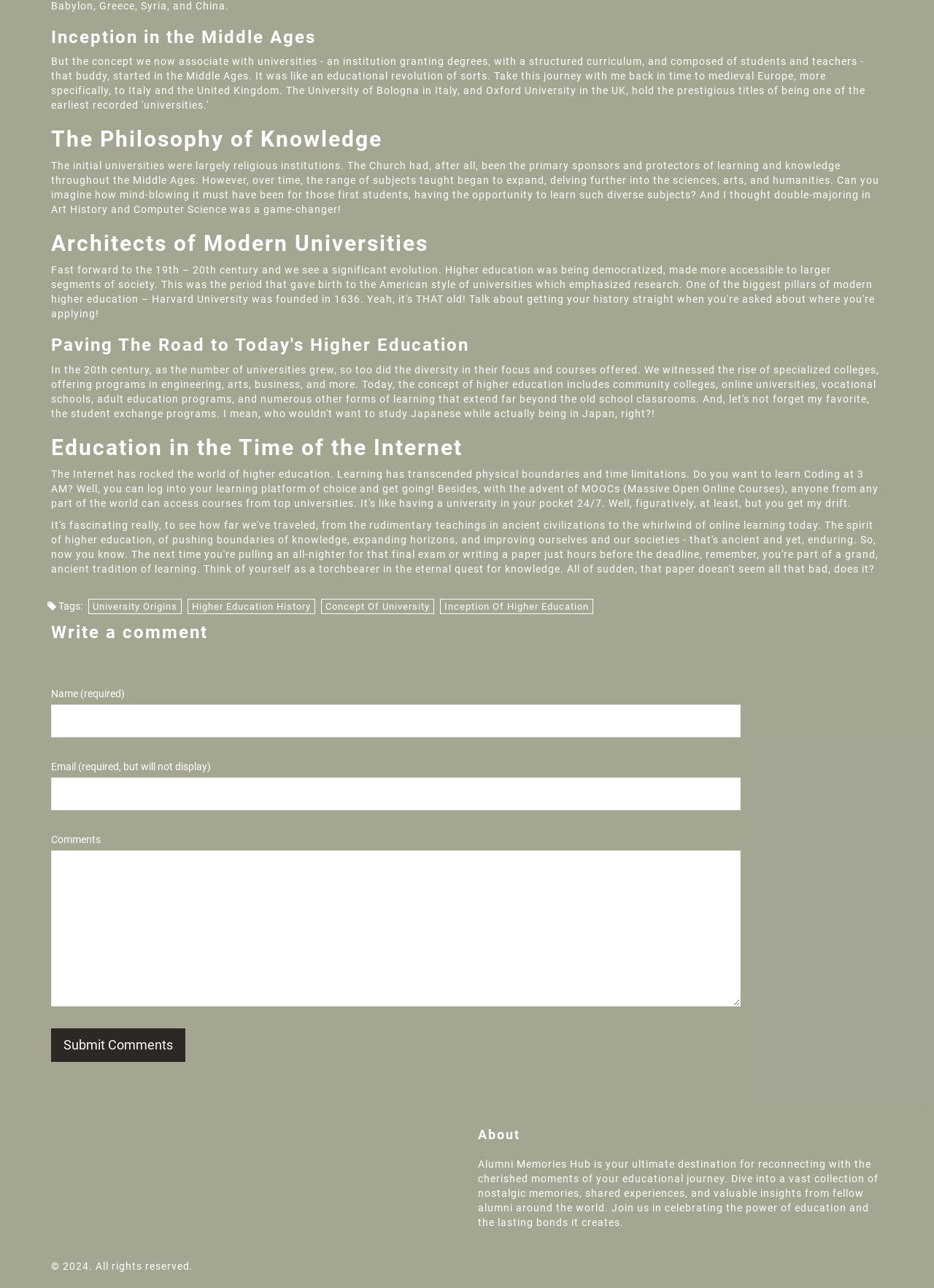Please provide the bounding box coordinate of the region that matches the element description: inception of higher education. Coordinates should be in the format (top-left x, top-left y, bottom-right x, bottom-right y) and all values should be between 0 and 1.

[0.471, 0.465, 0.635, 0.477]